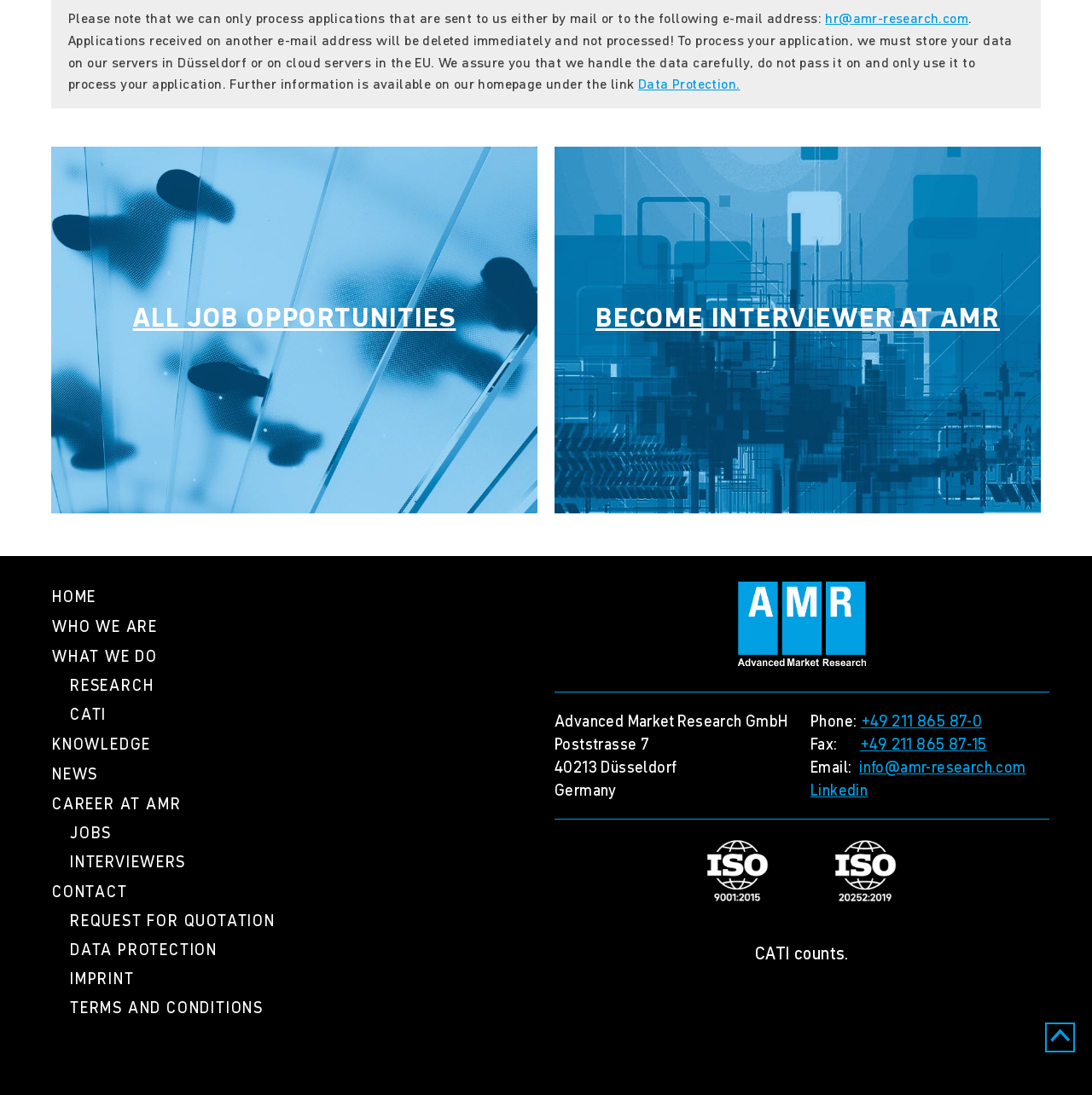Indicate the bounding box coordinates of the element that must be clicked to execute the instruction: "Call the phone number '+49 211 865 87-0'". The coordinates should be given as four float numbers between 0 and 1, i.e., [left, top, right, bottom].

[0.788, 0.649, 0.899, 0.668]